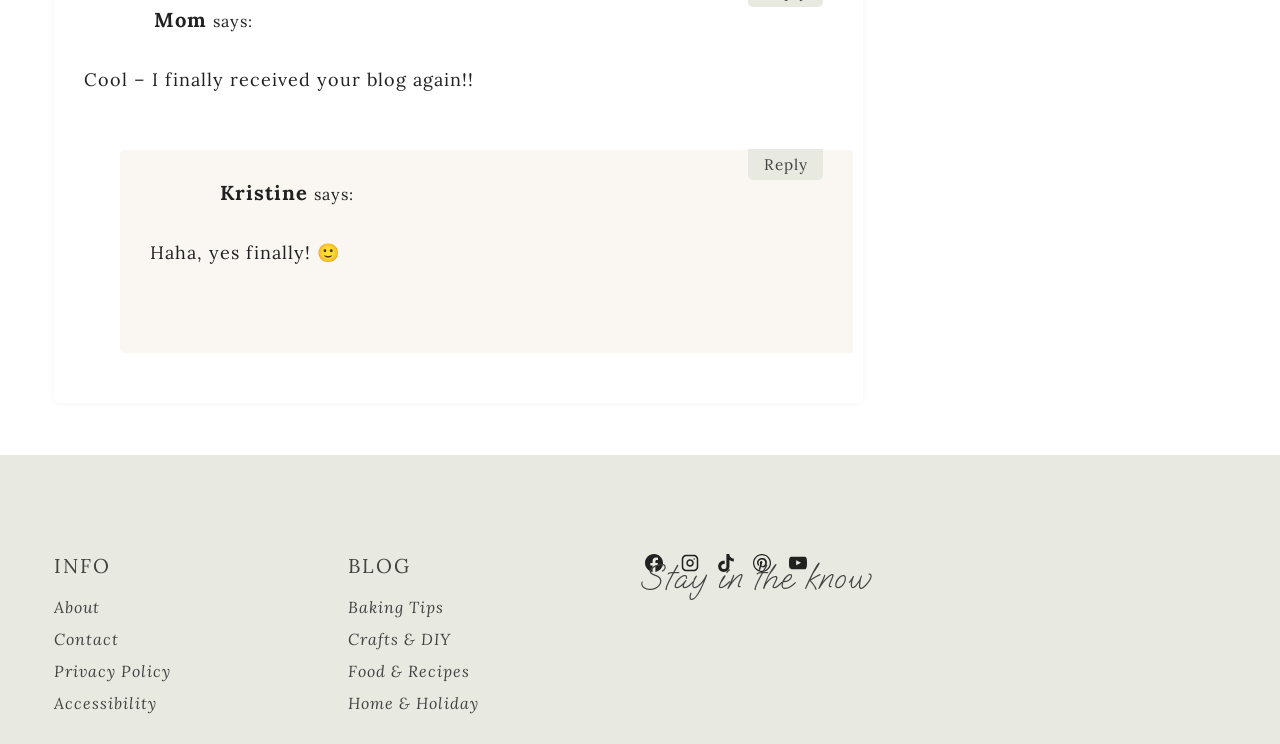What is the name of the person who says 'Cool – I finally received your blog again!!'?
Please provide a single word or phrase as your answer based on the screenshot.

Mom